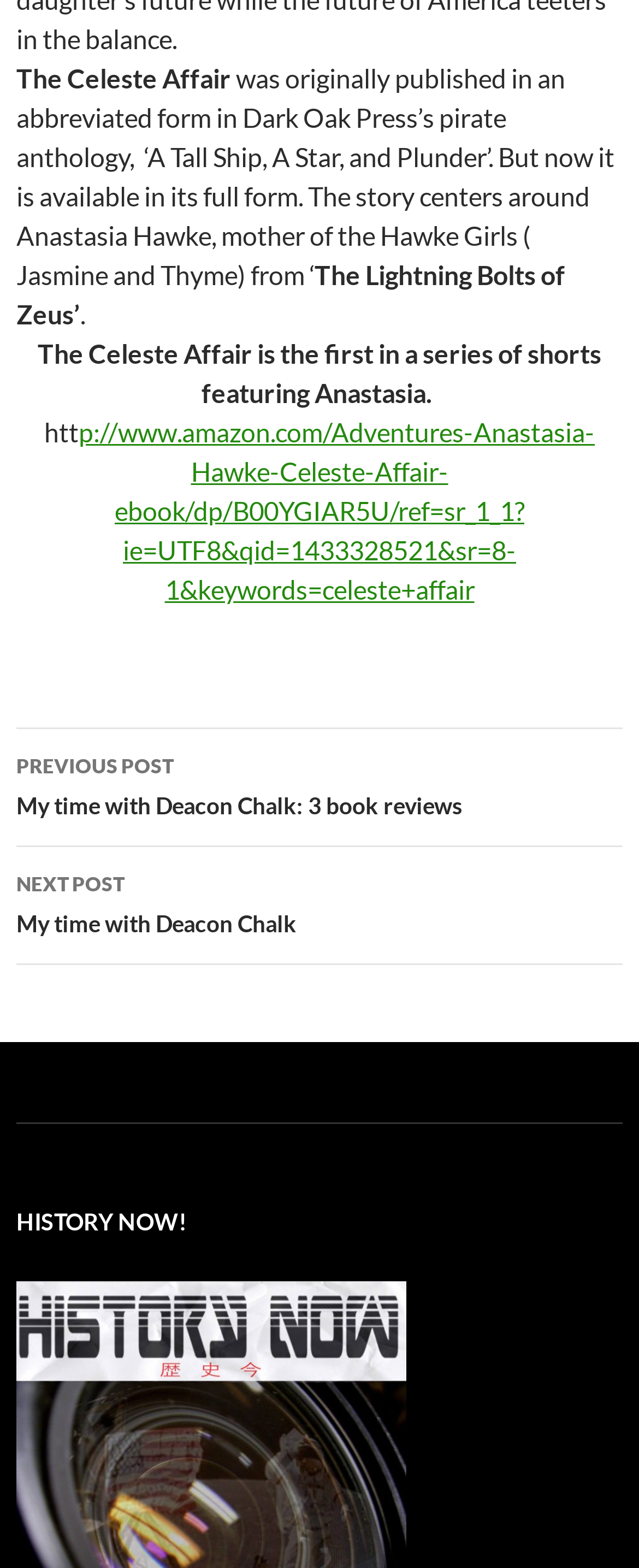Where can the story be purchased?
Please provide a single word or phrase based on the screenshot.

Amazon